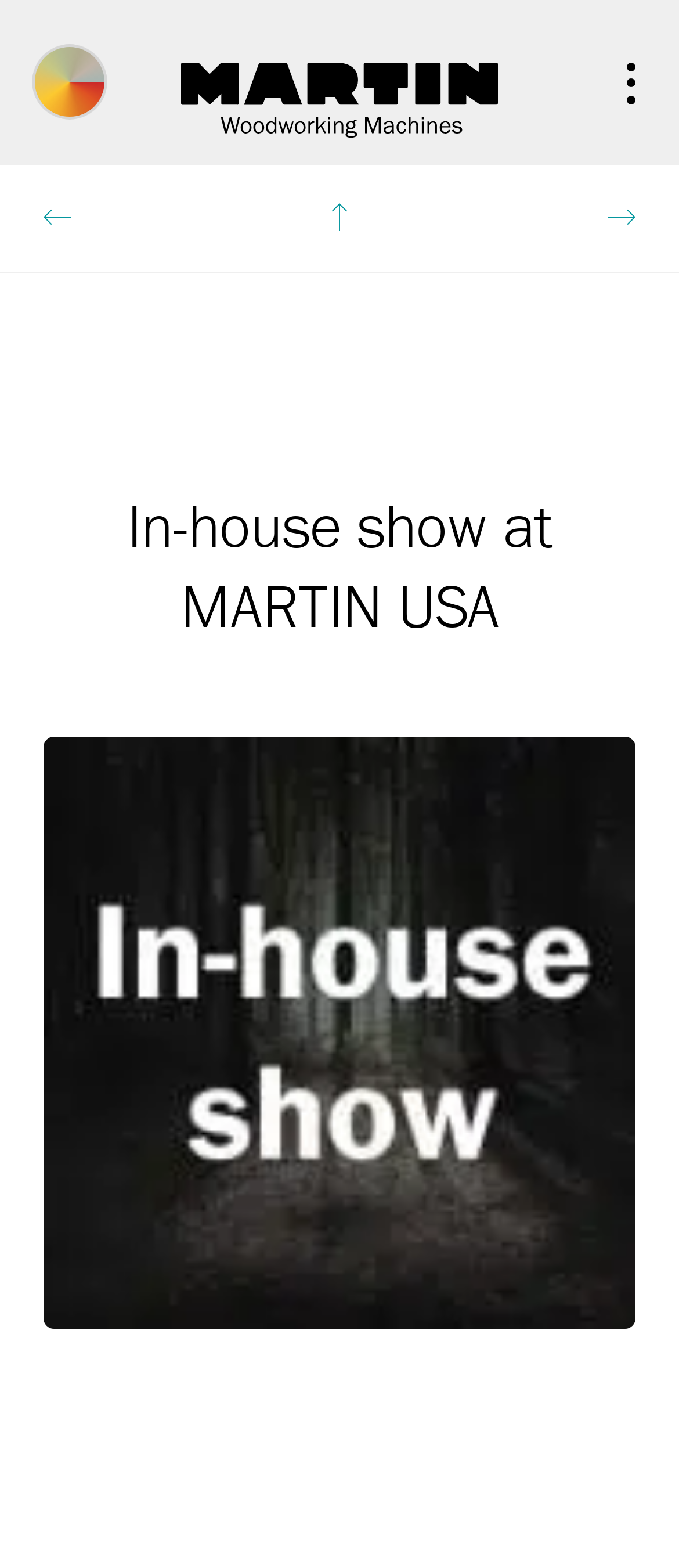What is the purpose of the search box?
Answer the question in a detailed and comprehensive manner.

The search box is located near the top of the webpage and has a textbox with a placeholder text 'Search'. This suggests that the purpose of the search box is to allow users to search for specific content within the website.